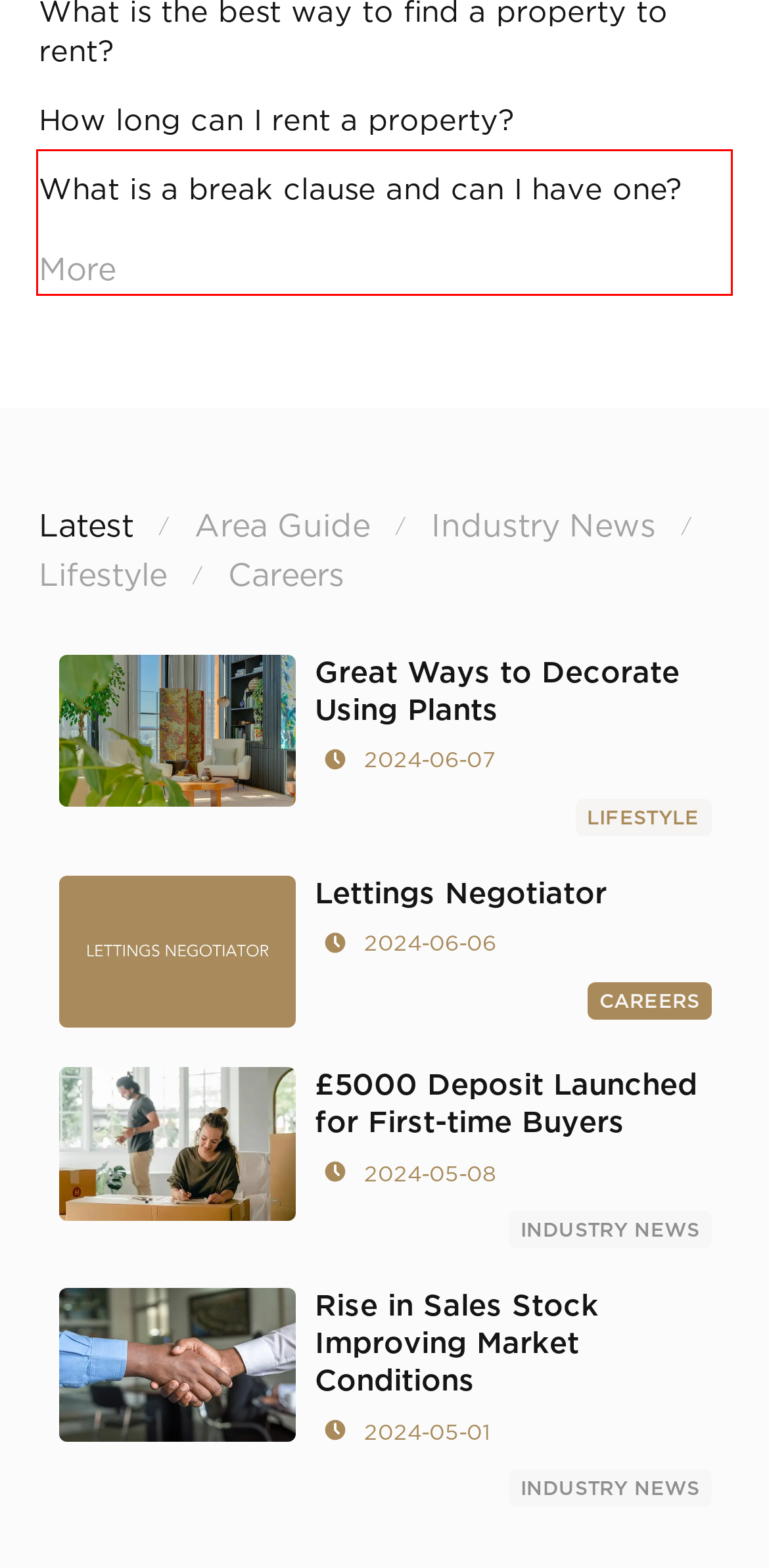Given a screenshot of a webpage, locate the red bounding box and extract the text it encloses.

Tenancy agreements tend to vary from 6 months to 36 months, but this is all dependent on your personal circumstances and the agreement made between you and the landlord.